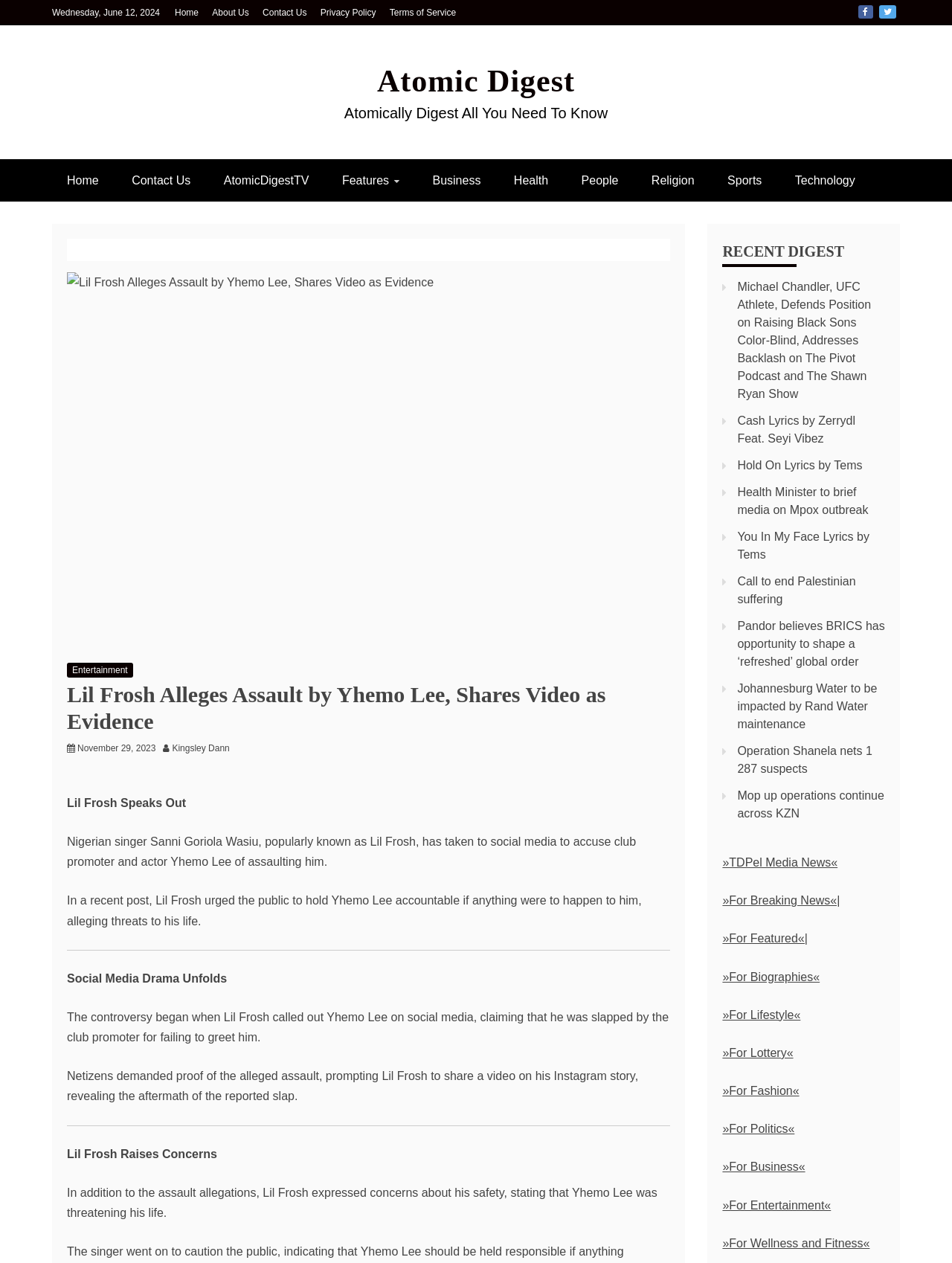Present a detailed account of what is displayed on the webpage.

This webpage appears to be a news article page, with a focus on entertainment news. At the top of the page, there is a navigation menu with links to various sections, including "Home", "About Us", "Contact Us", and social media links. Below this, there is a header section with a title "Lil Frosh Alleges Assault by Yhemo Lee, Shares Video as Evidence" and a date "Wednesday, June 12, 2024".

The main content of the page is divided into two sections. On the left side, there is a list of links to recent news articles, with titles such as "Michael Chandler, UFC Athlete, Defends Position on Raising Black Sons Color-Blind, Addresses Backlash on The Pivot Podcast and The Shawn Ryan Show" and "Cash Lyrics by Zerrydl Feat. Seyi Vibez". These links are arranged in a vertical column, with the most recent articles at the top.

On the right side, there is a main article about Lil Frosh, a Nigerian singer, who has accused club promoter and actor Yhemo Lee of assaulting him. The article includes a heading "Lil Frosh Speaks Out" and several paragraphs of text, with a video embedded in the article. The text describes the alleged assault and Lil Frosh's concerns about his safety. There are also several separator lines and subheadings throughout the article, breaking up the text into sections.

At the bottom of the page, there are more links to various sections of the website, including "TDPel Media News", "Breaking News", "Featured", and "Biographies", among others. These links are arranged in a horizontal row, with icons and short descriptions.